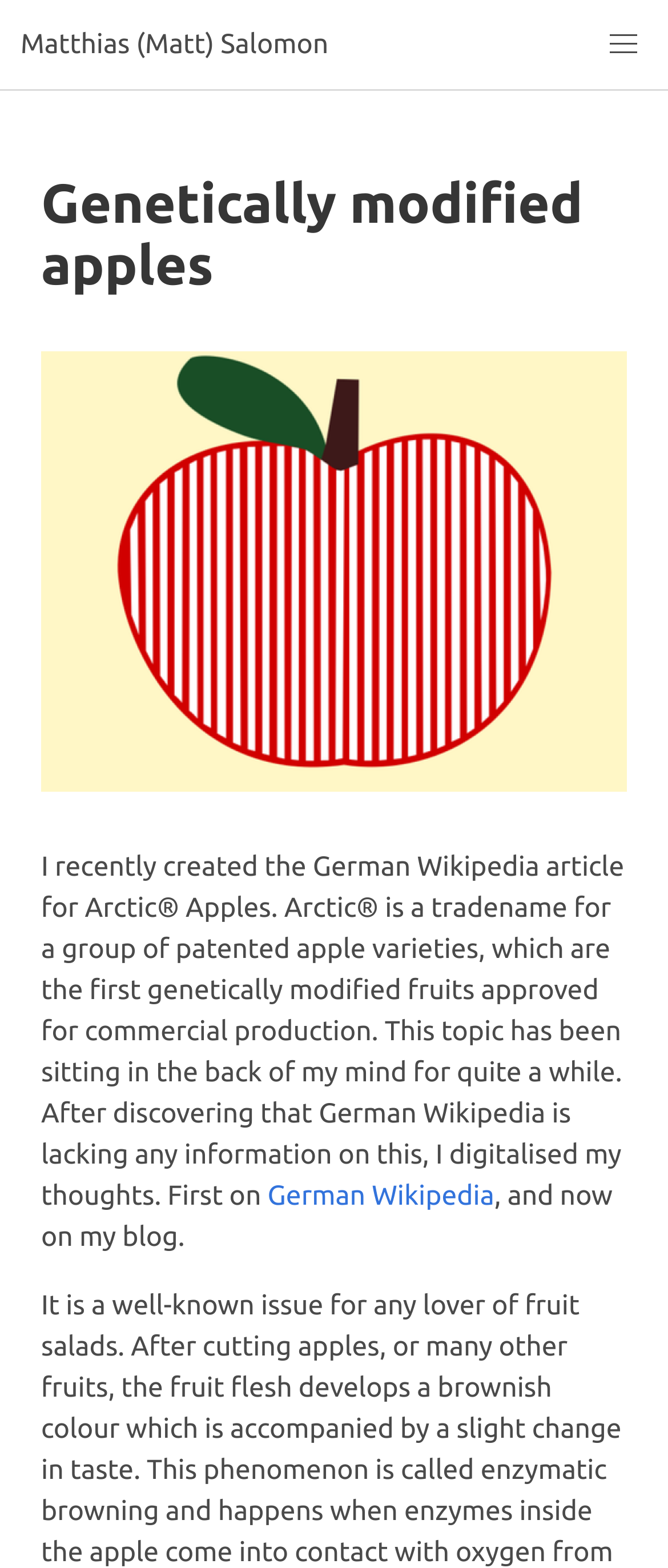Provide your answer in a single word or phrase: 
Where is the blog post published?

On the author's blog